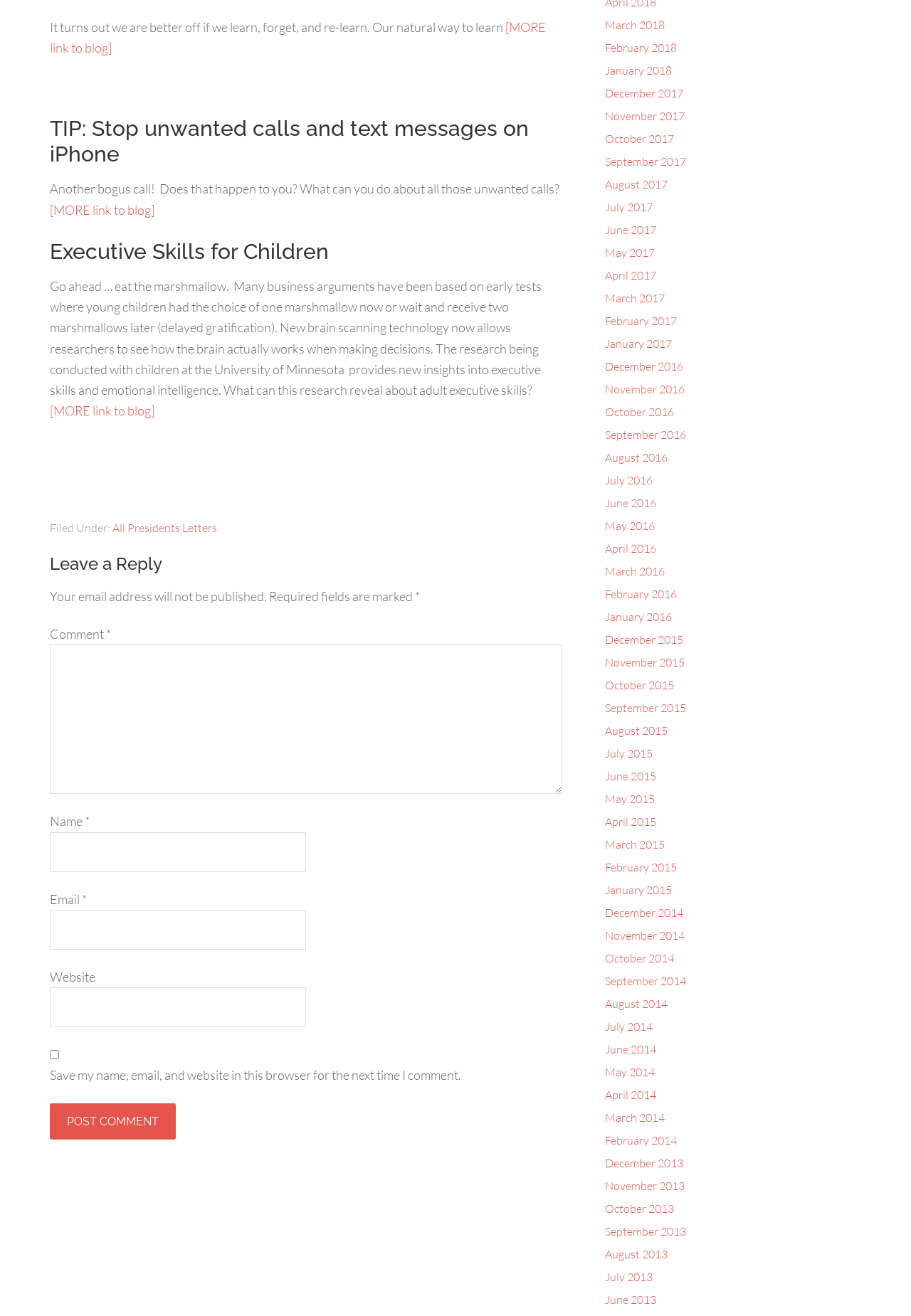Highlight the bounding box of the UI element that corresponds to this description: "Search".

None